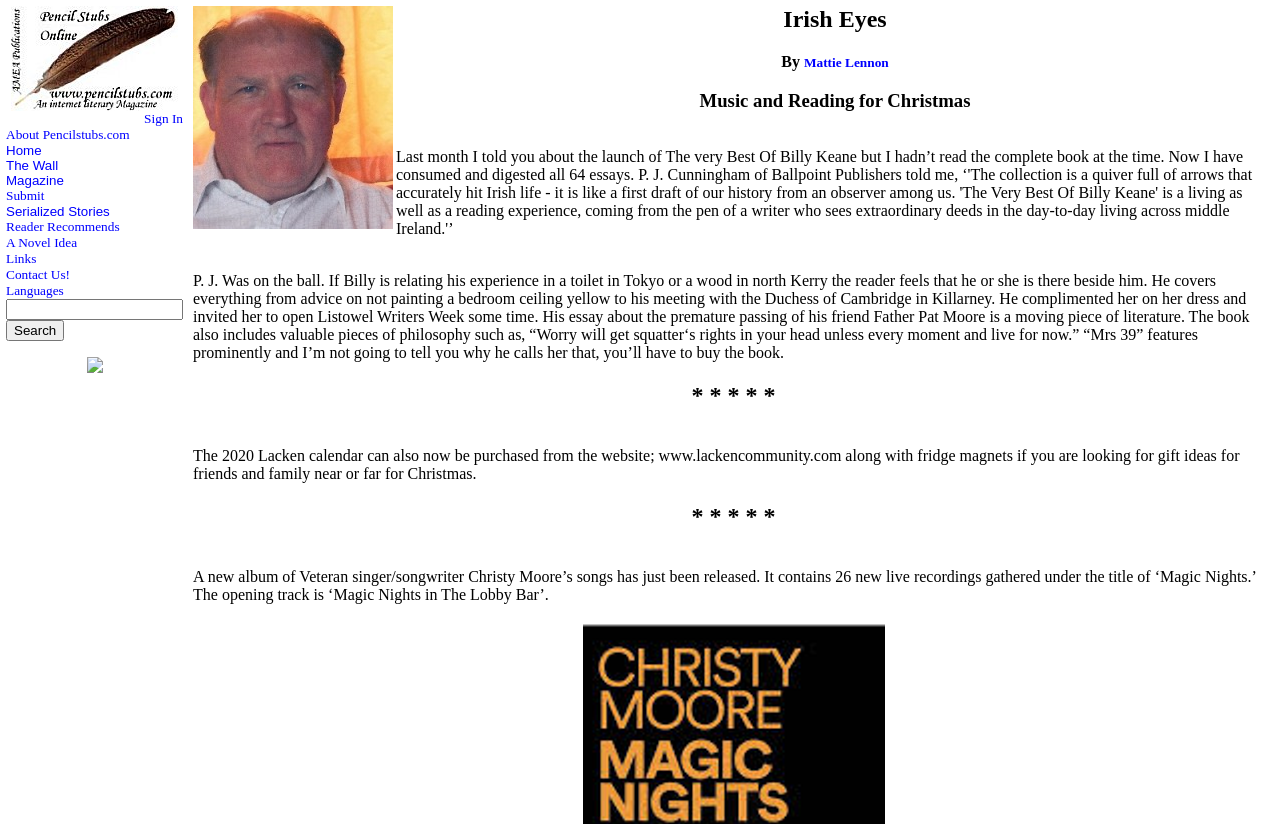What is the title of the article about Billy?
Use the image to answer the question with a single word or phrase.

Music and Reading for Christmas